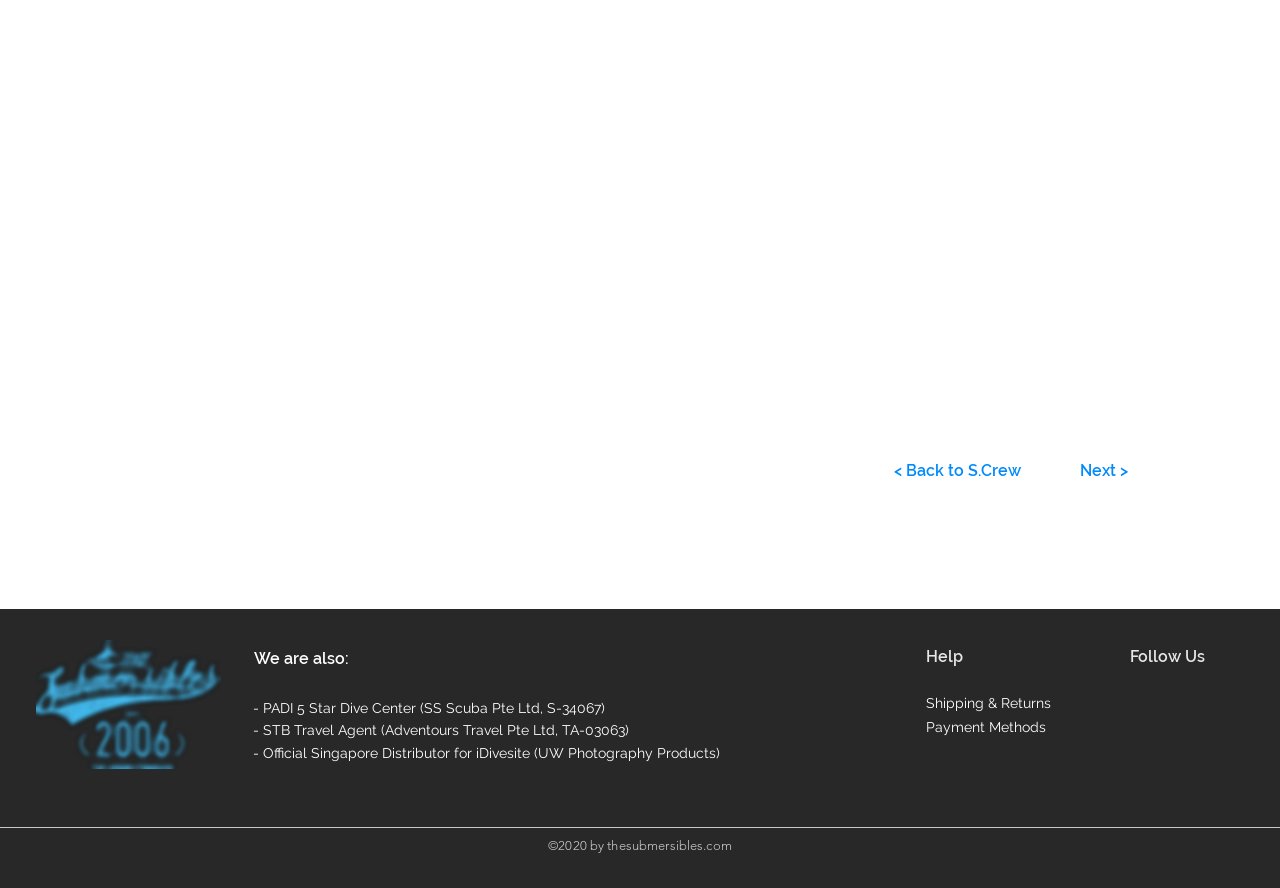Please provide a one-word or phrase answer to the question: 
What is the company's certification?

PADI 5 Star Dive Center